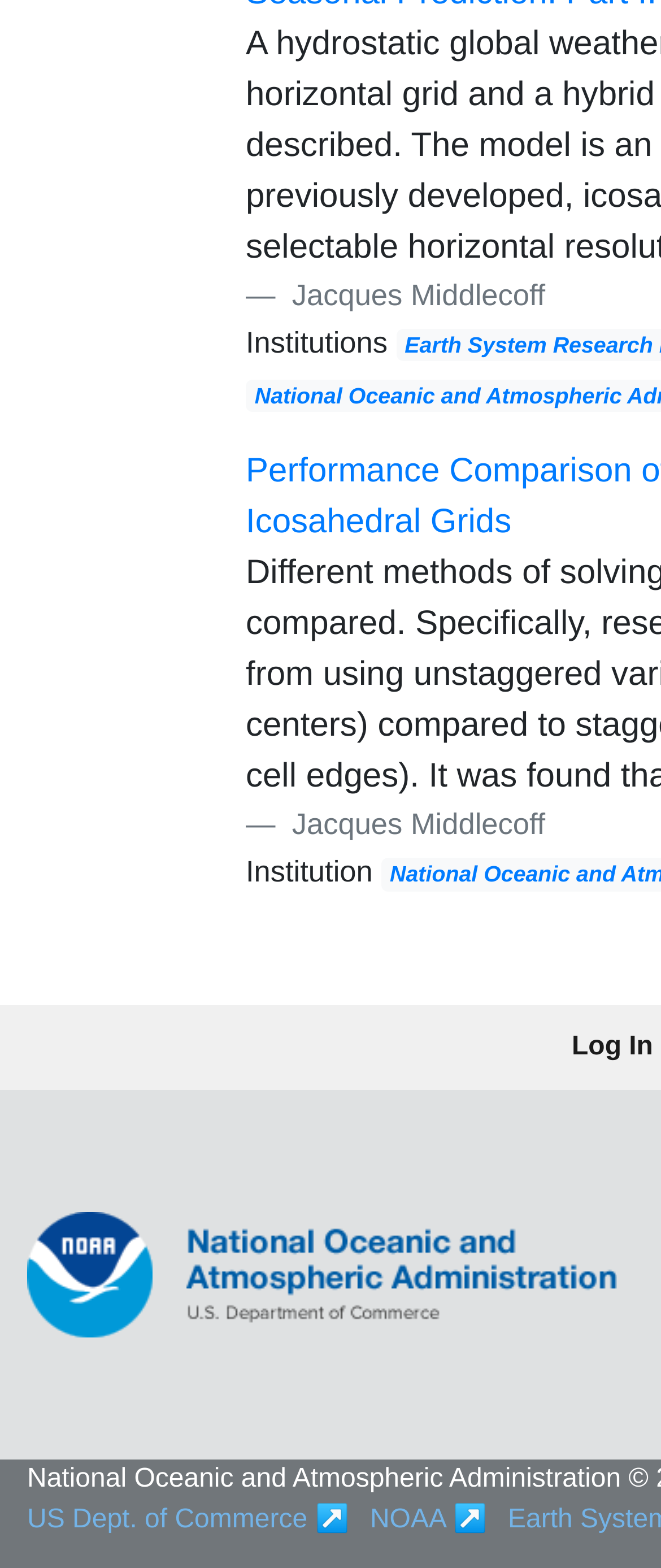Consider the image and give a detailed and elaborate answer to the question: 
What is the institution mentioned?

The image at the bottom of the webpage has a description 'National Oceanic Atmosphere Administration', which suggests that it is an institution related to the content of the webpage.